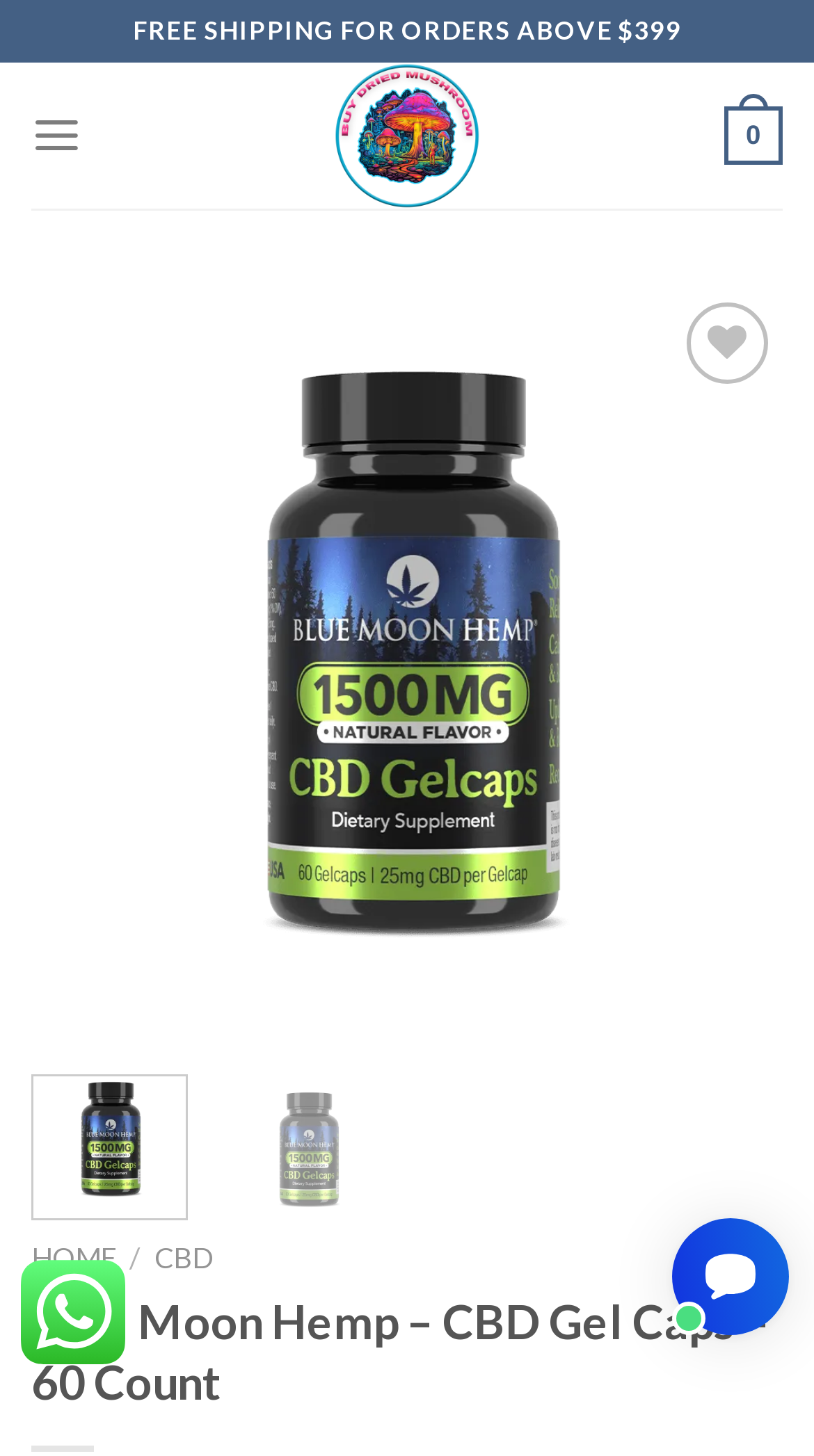Specify the bounding box coordinates of the area to click in order to execute this command: 'Add to wishlist'. The coordinates should consist of four float numbers ranging from 0 to 1, and should be formatted as [left, top, right, bottom].

[0.813, 0.278, 0.936, 0.332]